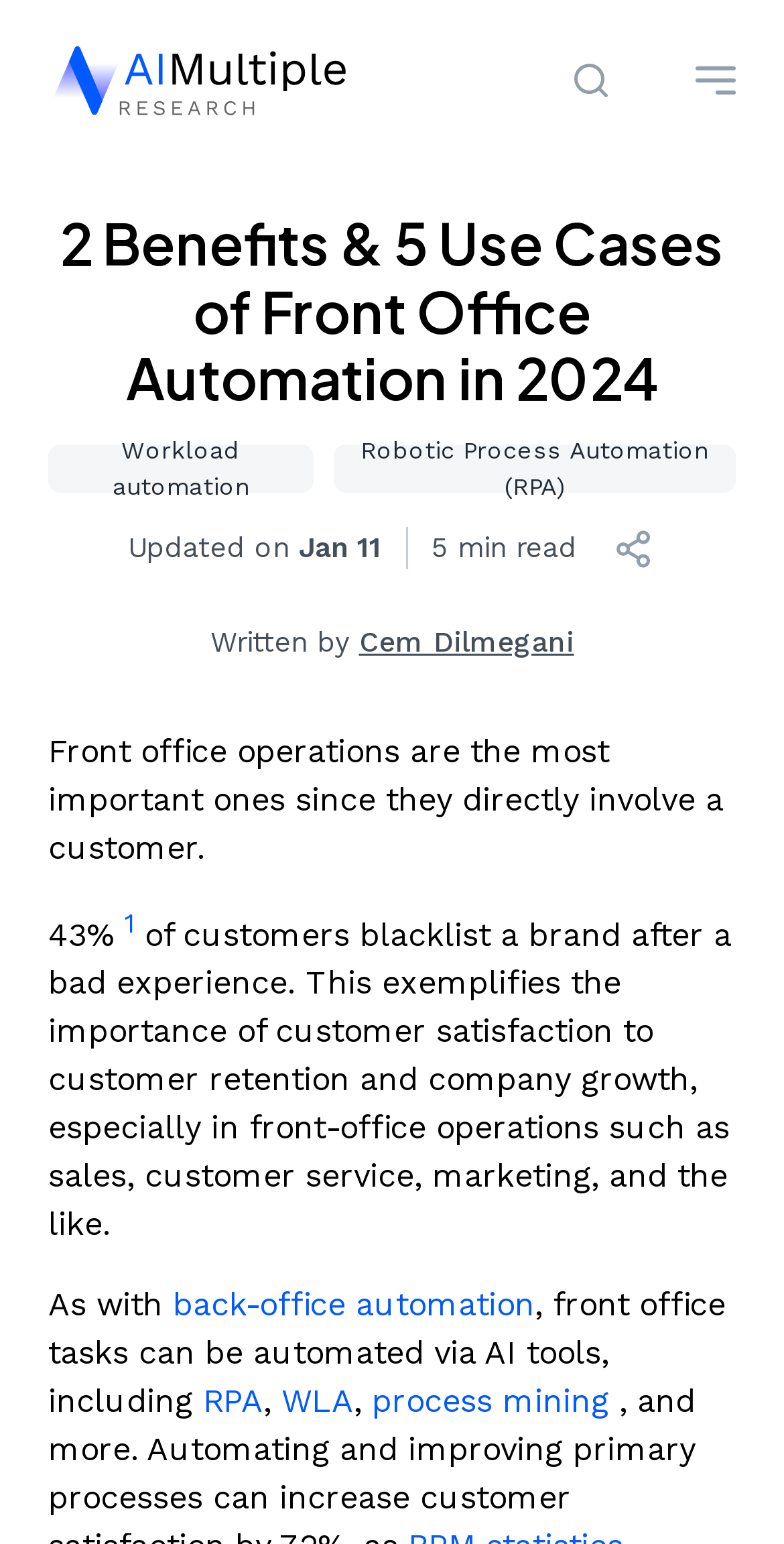What is the name of the research organization?
Can you offer a detailed and complete answer to this question?

The name of the research organization can be found at the top left corner of the webpage, where the logo and the text 'AIMultiple Research' are located.